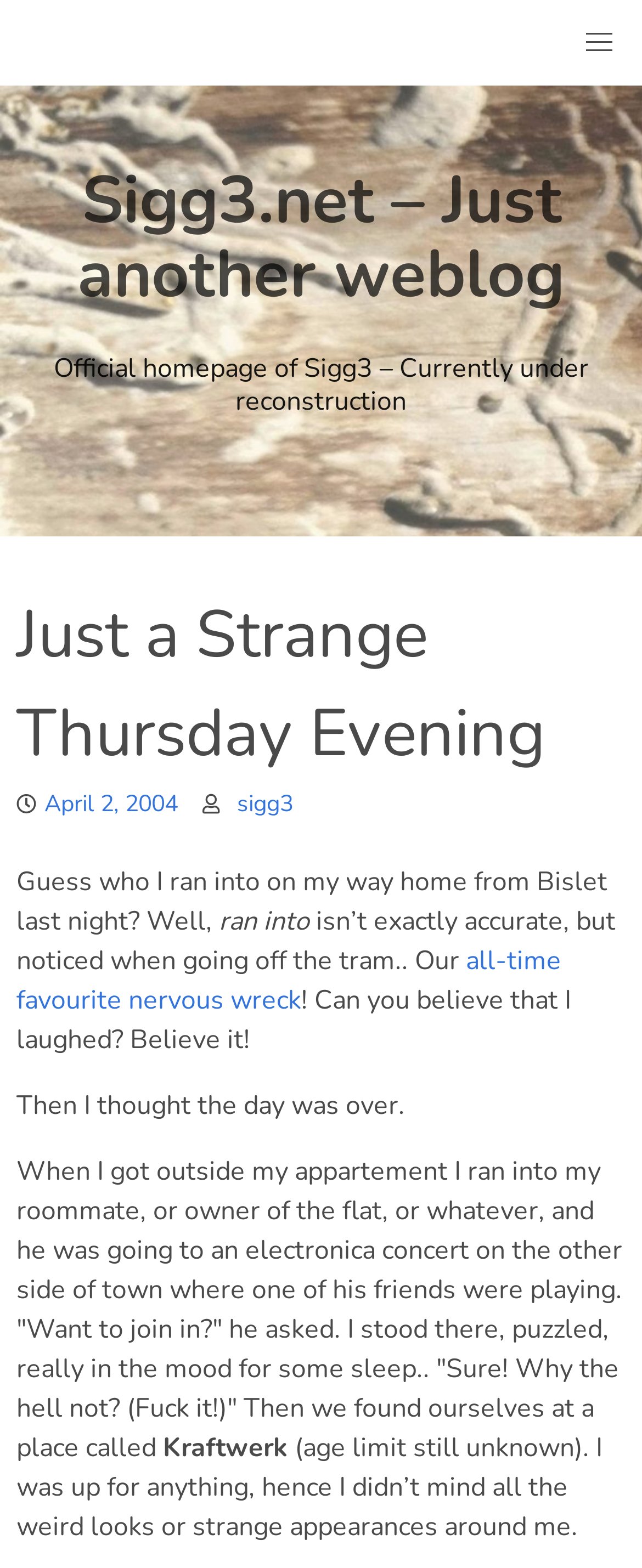Examine the image carefully and respond to the question with a detailed answer: 
What is the date of the article?

The date of the article can be found in the link element with the text 'April 2, 2004' which is located below the heading 'Just a Strange Thursday Evening'.